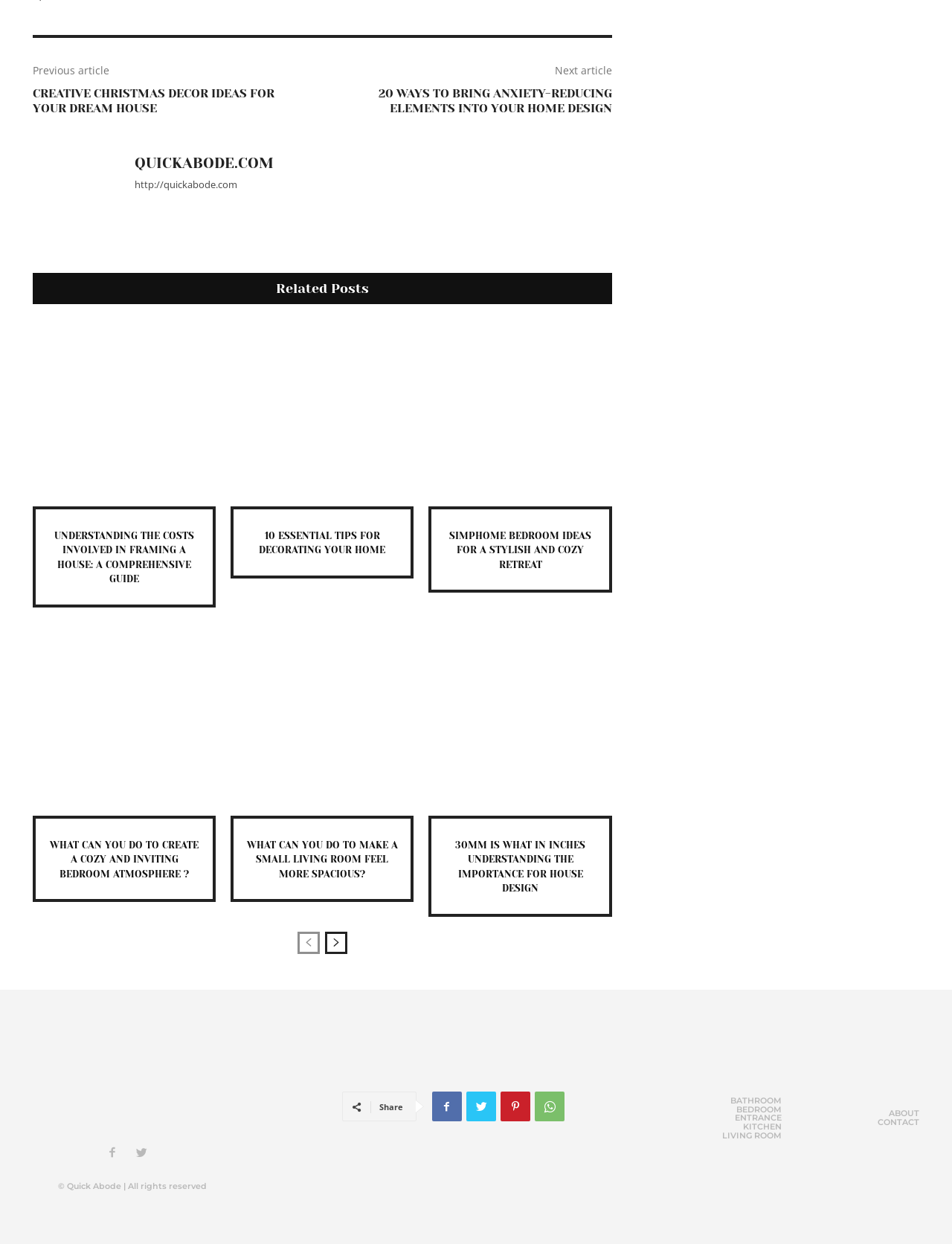Determine the bounding box coordinates for the UI element matching this description: "parent_node: QUICKABODE.COM title="quickabode.com"".

[0.034, 0.121, 0.125, 0.191]